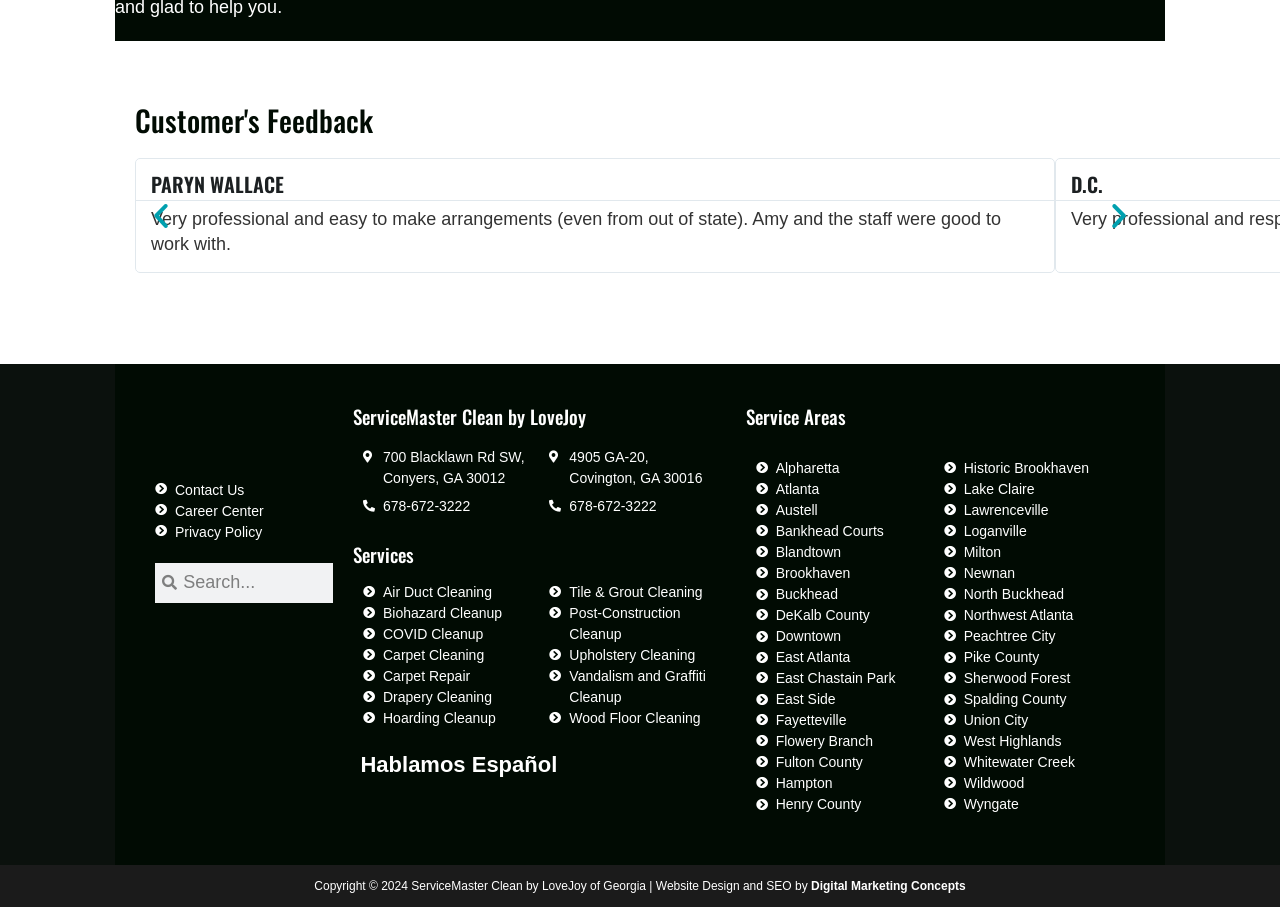Identify the bounding box of the HTML element described here: "4905 GA-20, Covington, GA 30016". Provide the coordinates as four float numbers between 0 and 1: [left, top, right, bottom].

[0.429, 0.493, 0.559, 0.539]